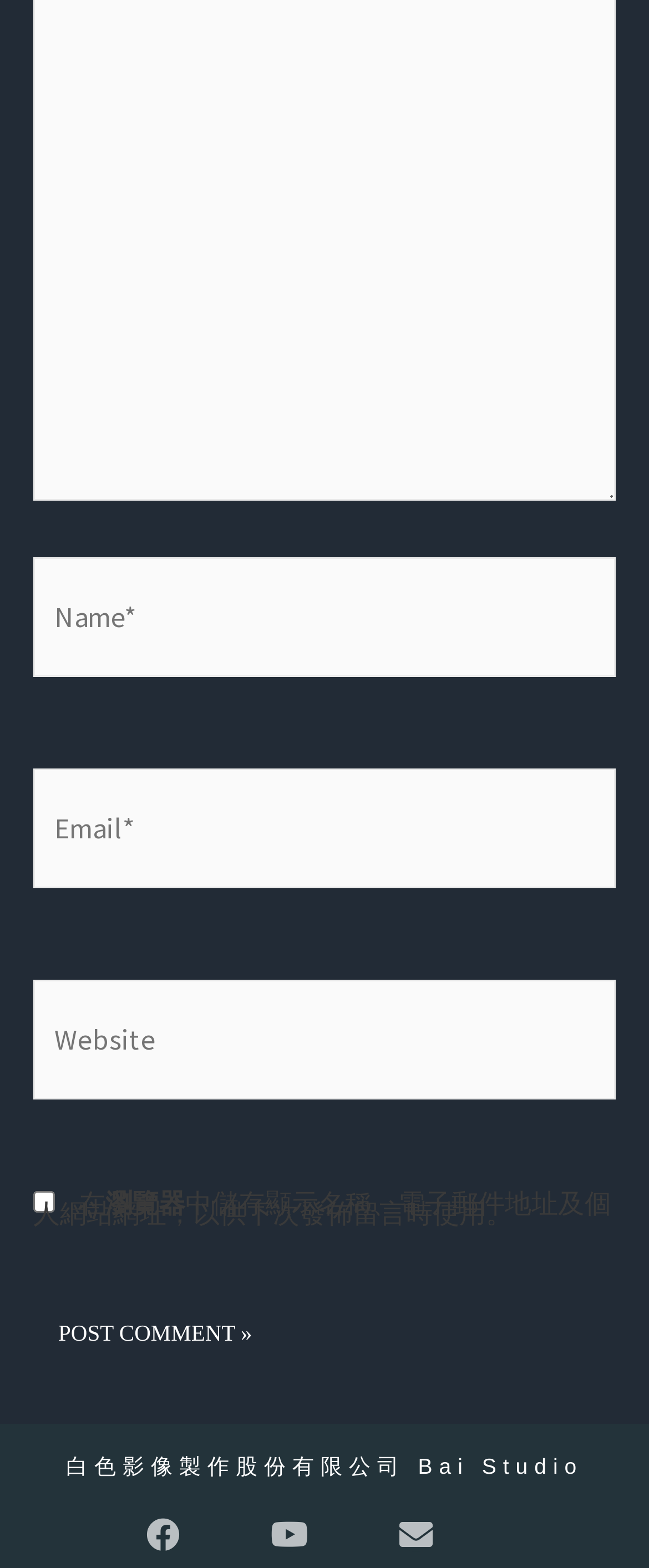Refer to the image and answer the question with as much detail as possible: What social media platforms are linked at the bottom?

The links at the bottom are labeled as 'Facebook ' and 'Youtube ', indicating that they are links to the company's Facebook and Youtube pages, respectively.